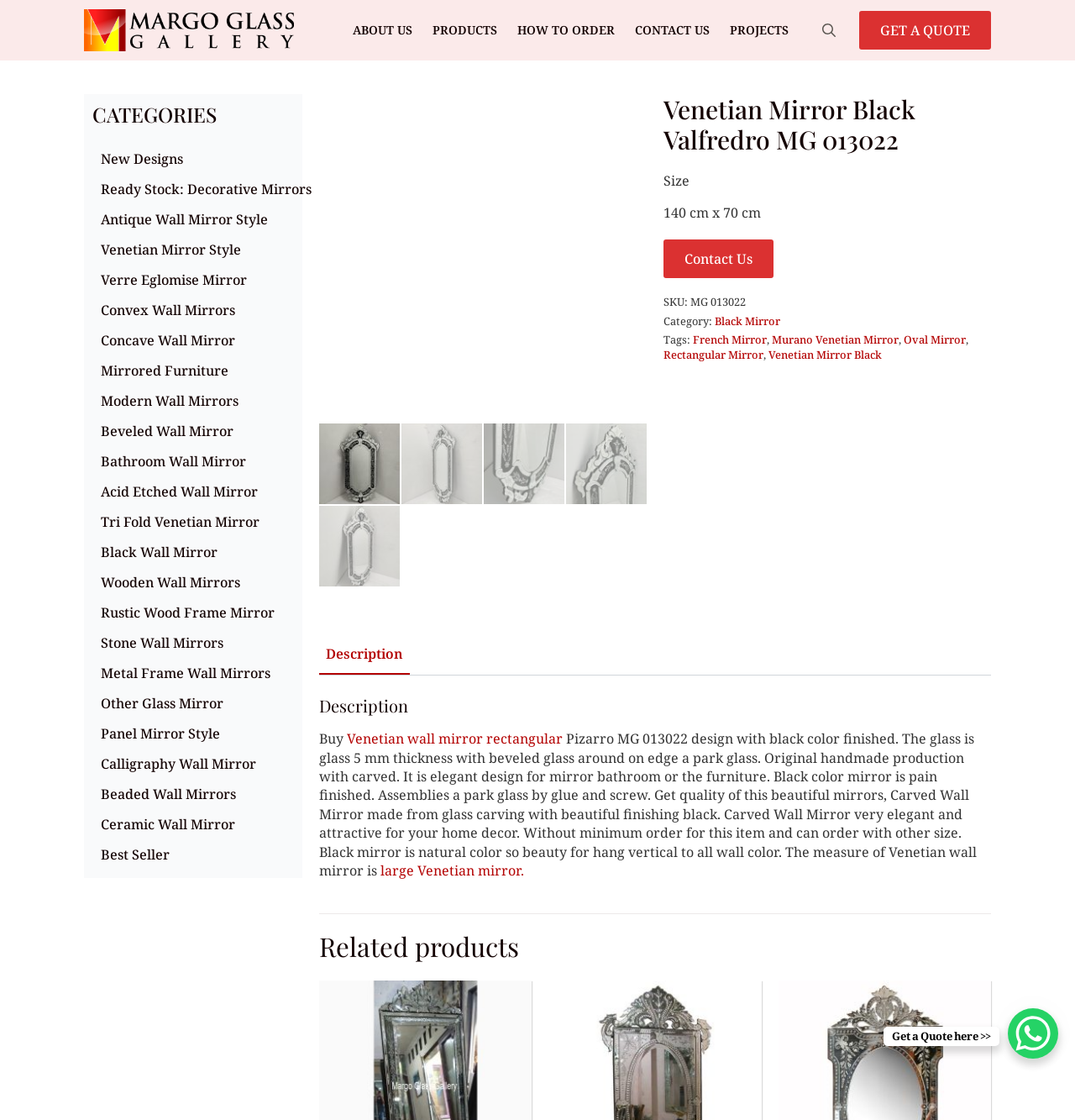What is the material of the glass used in the Venetian Mirror Black Valfredro MG 013022?
Please use the visual content to give a single word or phrase answer.

5 mm thickness glass